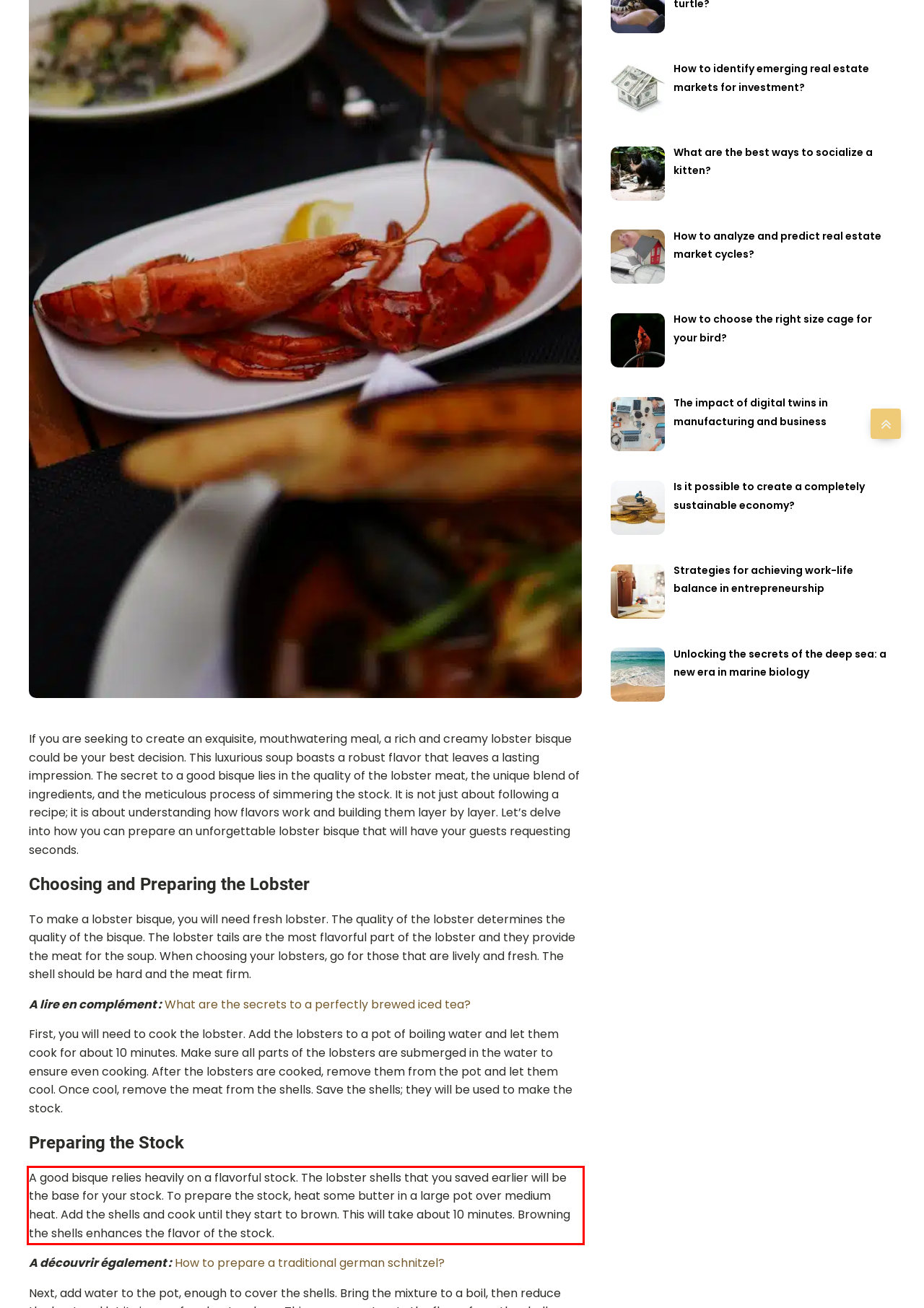Examine the webpage screenshot, find the red bounding box, and extract the text content within this marked area.

A good bisque relies heavily on a flavorful stock. The lobster shells that you saved earlier will be the base for your stock. To prepare the stock, heat some butter in a large pot over medium heat. Add the shells and cook until they start to brown. This will take about 10 minutes. Browning the shells enhances the flavor of the stock.